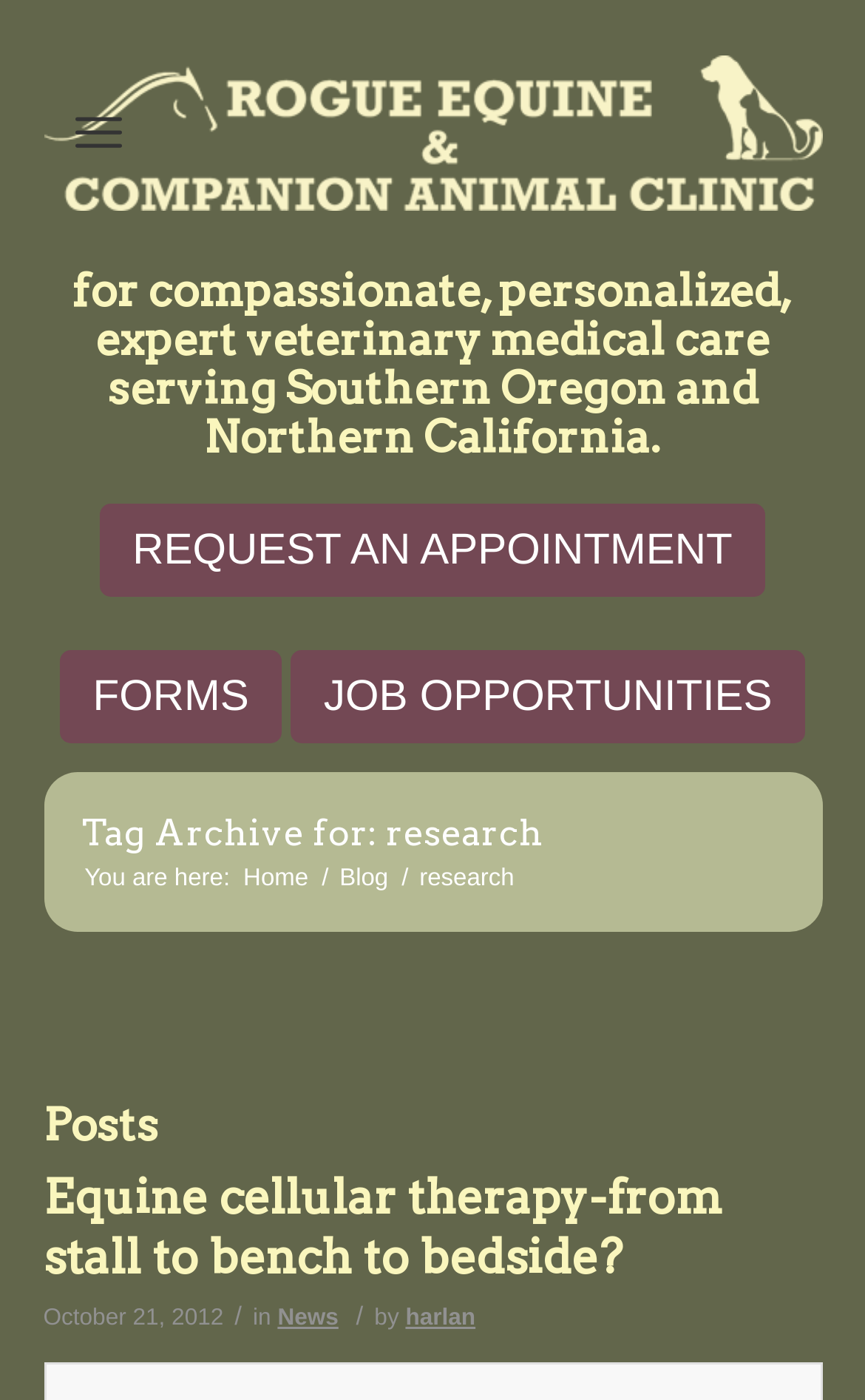Give the bounding box coordinates for the element described as: "Tag Archive for: research".

[0.095, 0.58, 0.628, 0.61]